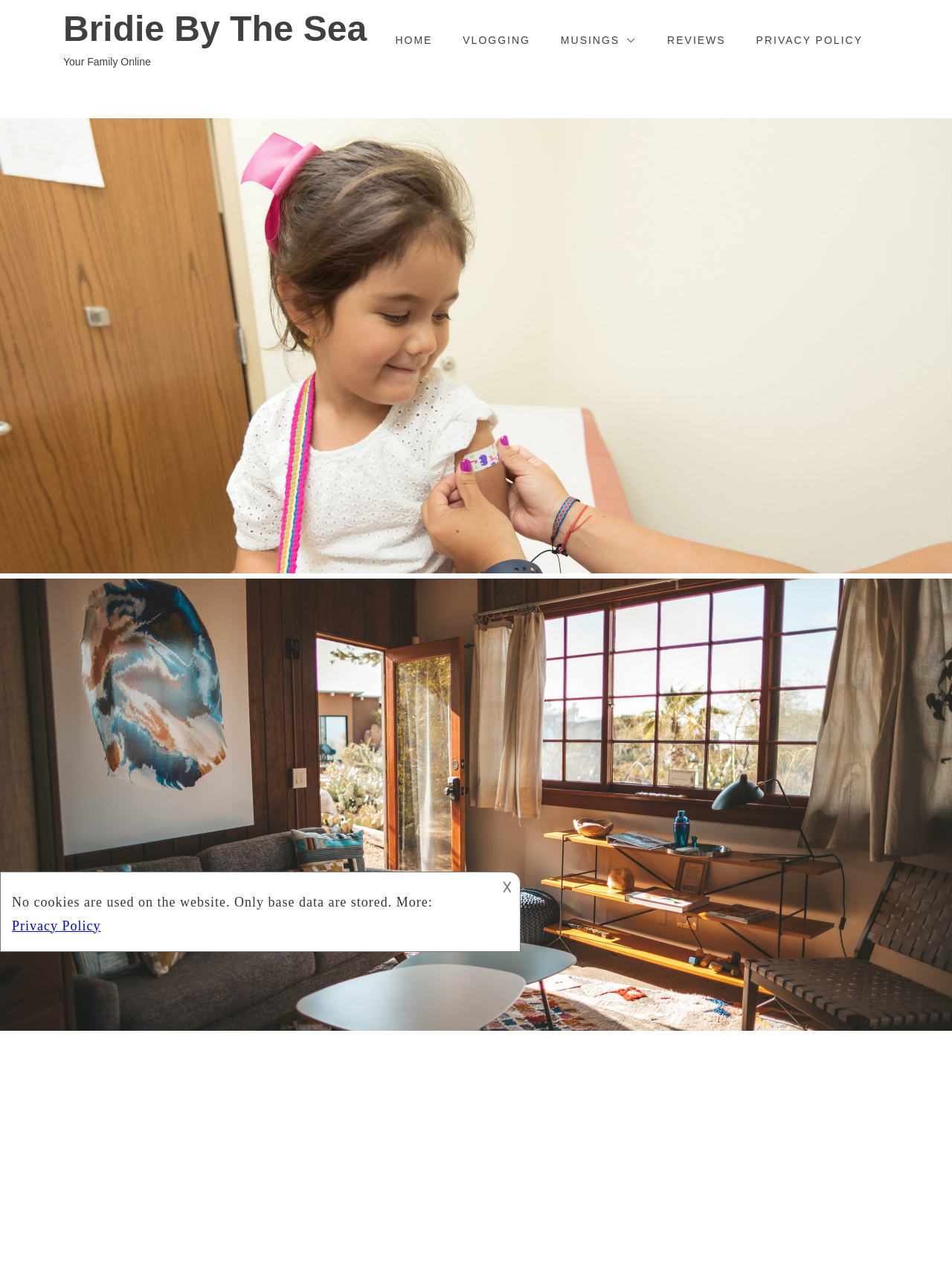What is the name of the website?
Please provide a comprehensive answer based on the information in the image.

The name of the website can be found in the top-left corner of the webpage, where it says 'Bridie By The Sea' in a link format.